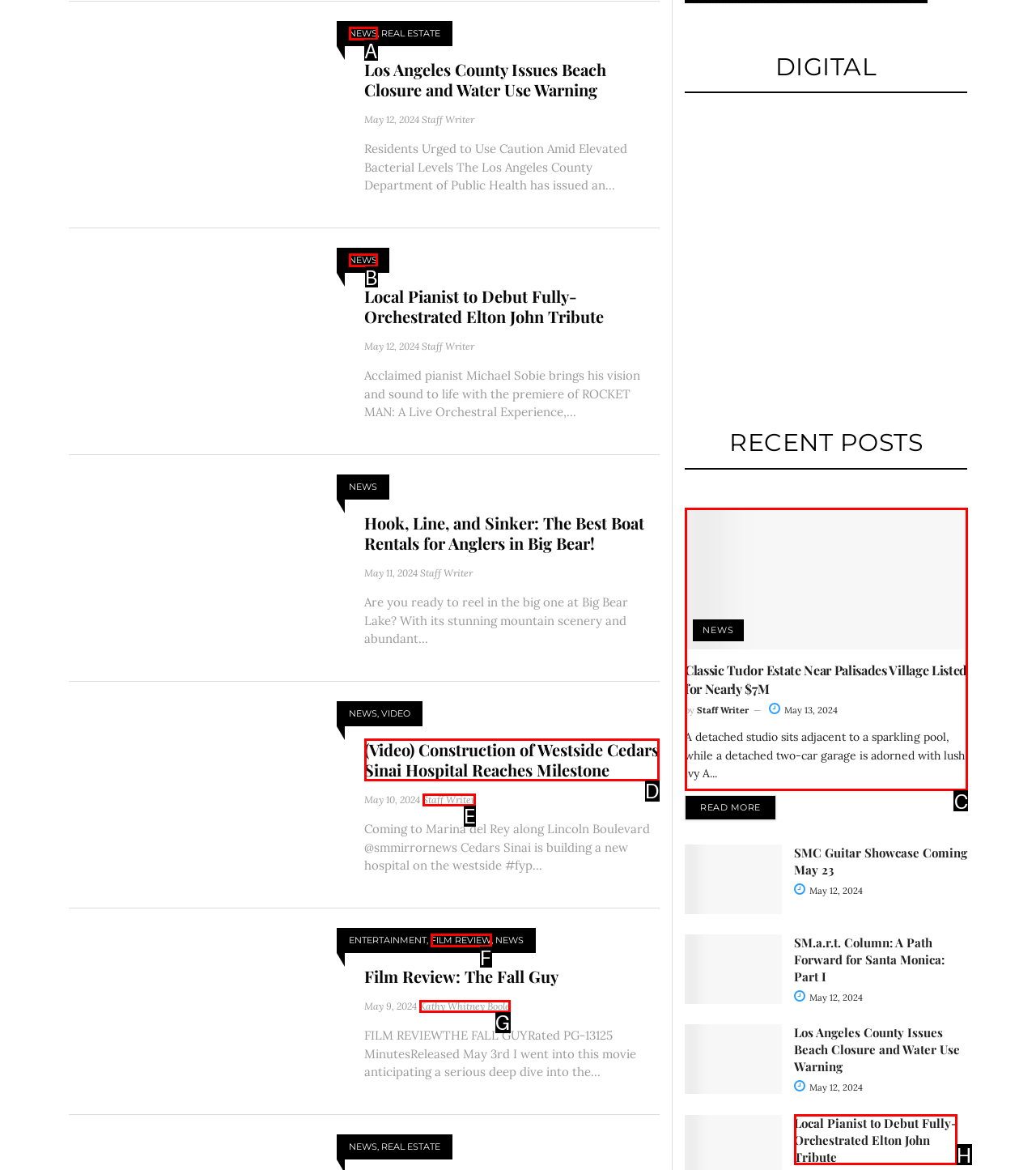Please indicate which HTML element to click in order to fulfill the following task: View the 'CLASSIC TUDOR ESTATE NEAR PALISADES VILLAGE LISTED FOR NEARLY $7M' image Respond with the letter of the chosen option.

C